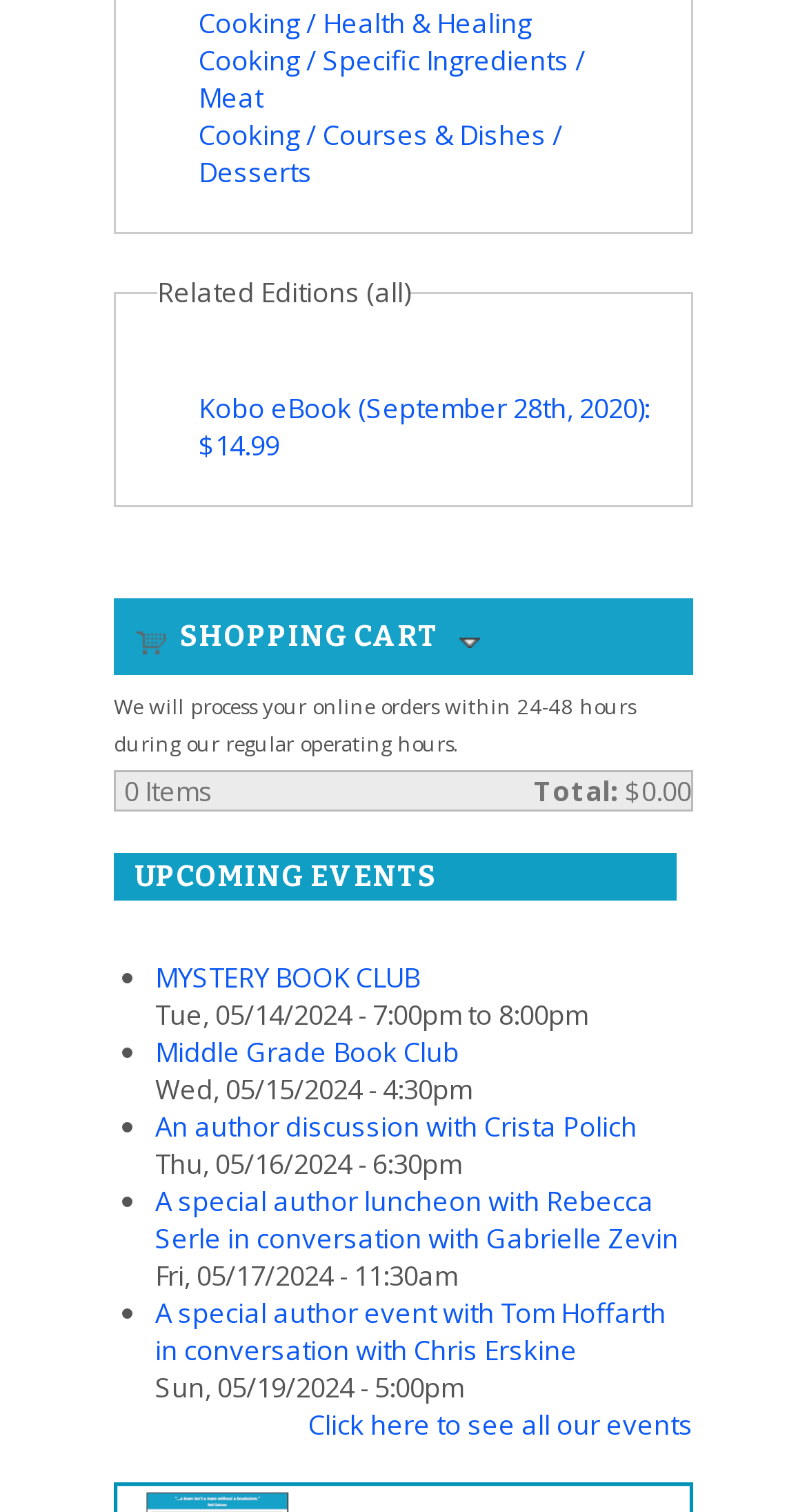Highlight the bounding box coordinates of the region I should click on to meet the following instruction: "Read more about The Intricacies of a DAF System".

None